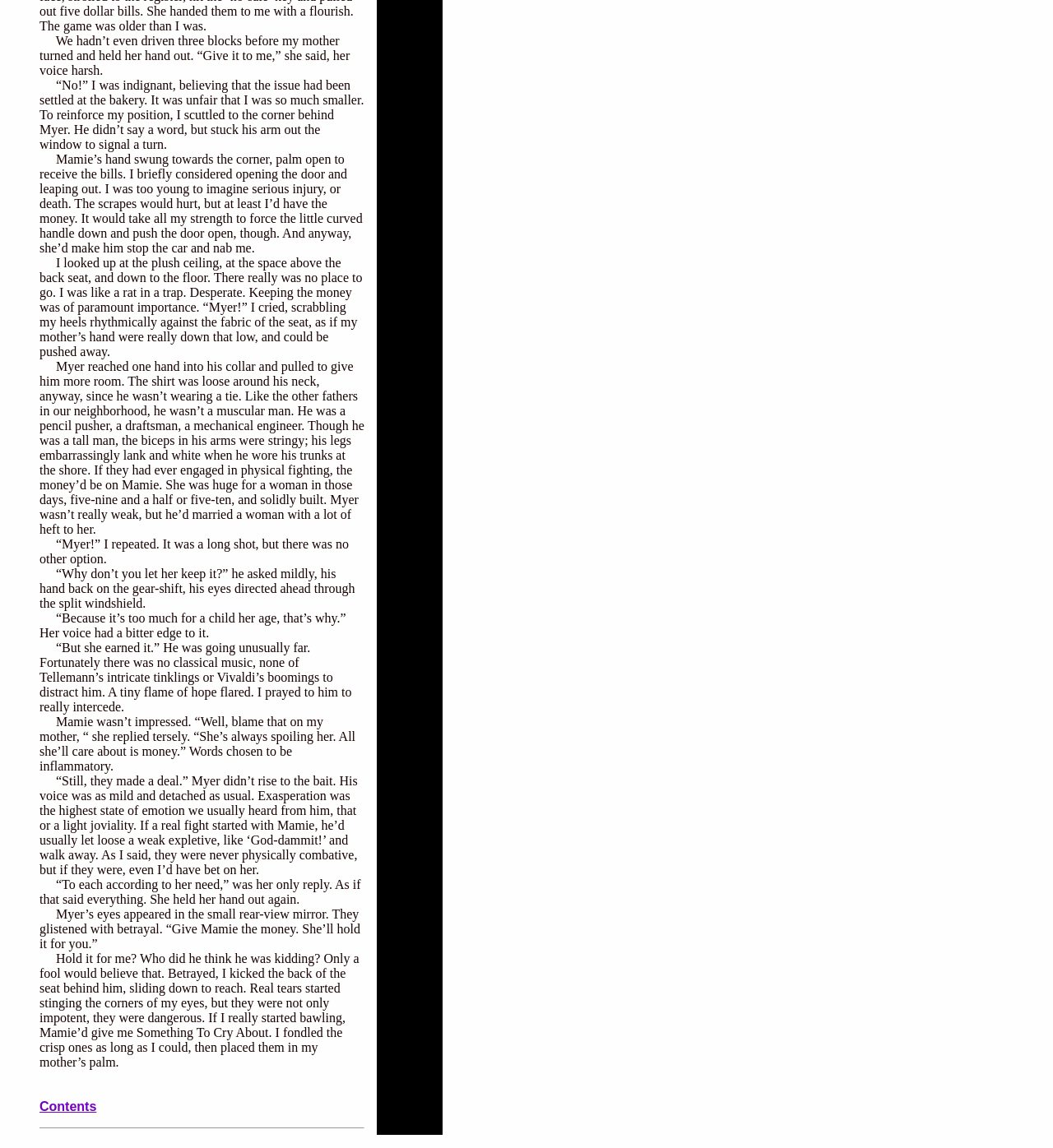What is the story about?
Please respond to the question with a detailed and thorough explanation.

Based on the text, it appears to be a story about a child who has earned some money and is trying to keep it from their mother, with the father intervening in the situation. The story explores the dynamics between the child and the parents.